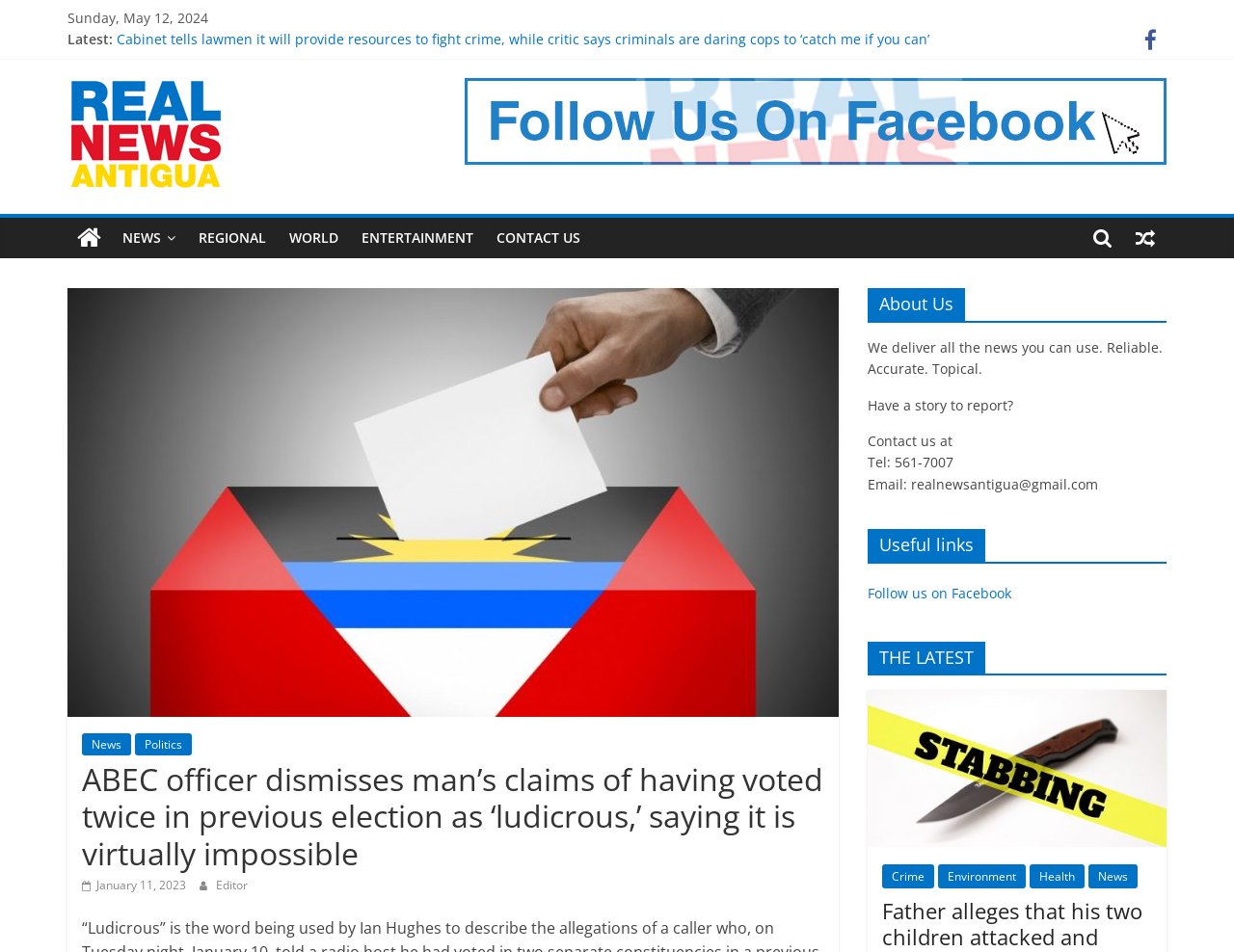Identify the bounding box coordinates of the region that should be clicked to execute the following instruction: "Visit the 'Real News Antigua' homepage".

[0.055, 0.083, 0.182, 0.105]